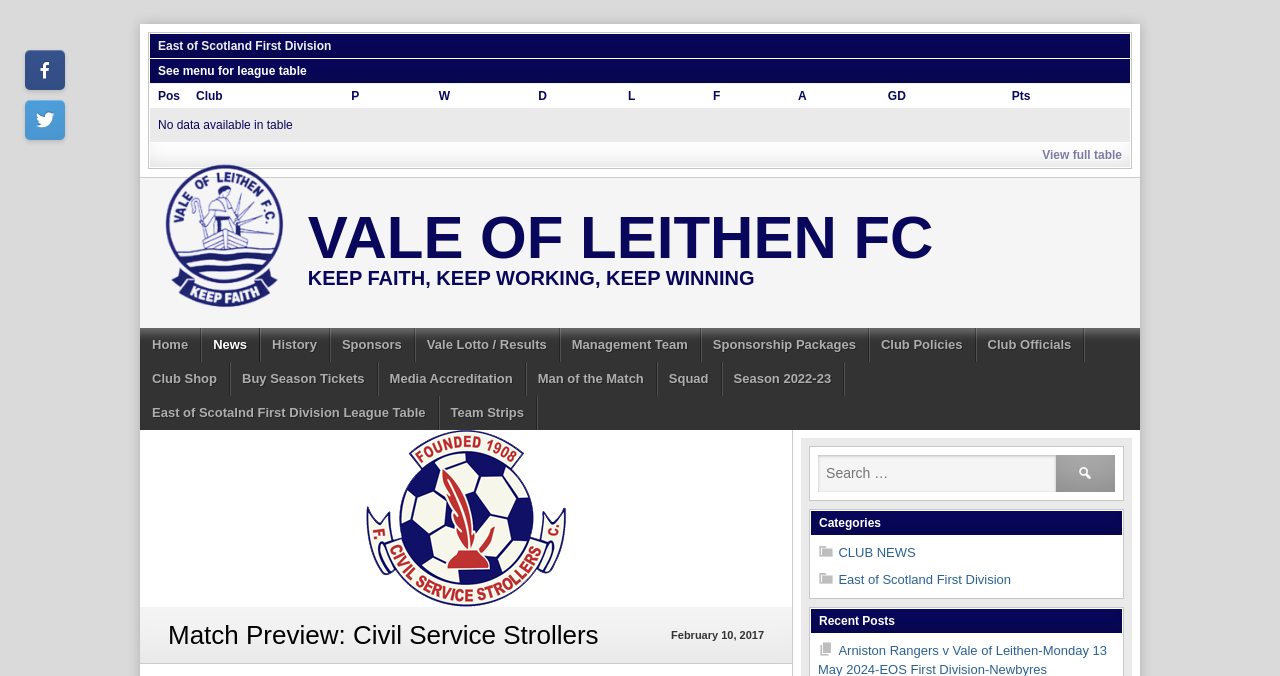Summarize the webpage in an elaborate manner.

This webpage is about Vale of Leithen FC, a football club, and it appears to be a match preview page. At the top, there is a link to skip to the content. Below that, there is a heading that reads "East of Scotland First Division" and another heading that says "See menu for league table". 

To the right of these headings, there is a grid that displays a table with columns for position, club, played, won, drawn, lost, for, against, goal difference, and points. However, the table is currently empty, with a message saying "No data available in table". 

Above the table, there is a link to view the full table. On the left side of the page, there is a section dedicated to Vale of Leithen FC, with a logo and a heading that reads "VALE OF LEITHEN FC". Below that, there is a heading with the club's motto, "KEEP FAITH, KEEP WORKING, KEEP WINNING". 

There is a navigation menu at the top of the page, with links to the home page, news, history, sponsors, and other sections of the website. Below the navigation menu, there is a section with links to various pages related to the club, such as the management team, sponsorship packages, and club policies. 

On the right side of the page, there is a search bar with a button to submit the search query. Below that, there are headings for categories and recent posts, with links to various news articles and categories. At the very bottom of the page, there are links to social media platforms.